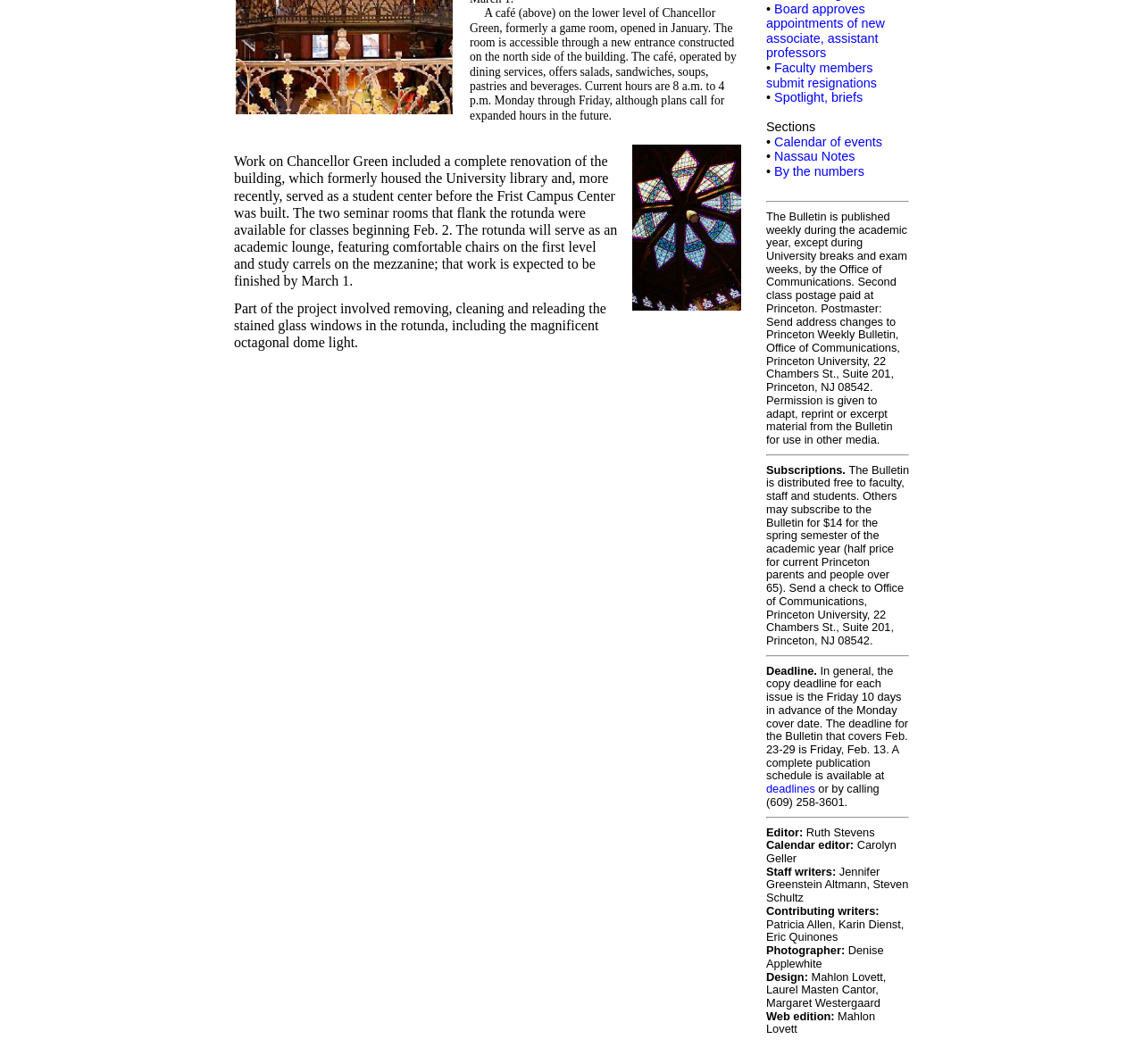Predict the bounding box of the UI element based on the description: "By the numbers". The coordinates should be four float numbers between 0 and 1, formatted as [left, top, right, bottom].

[0.677, 0.154, 0.756, 0.168]